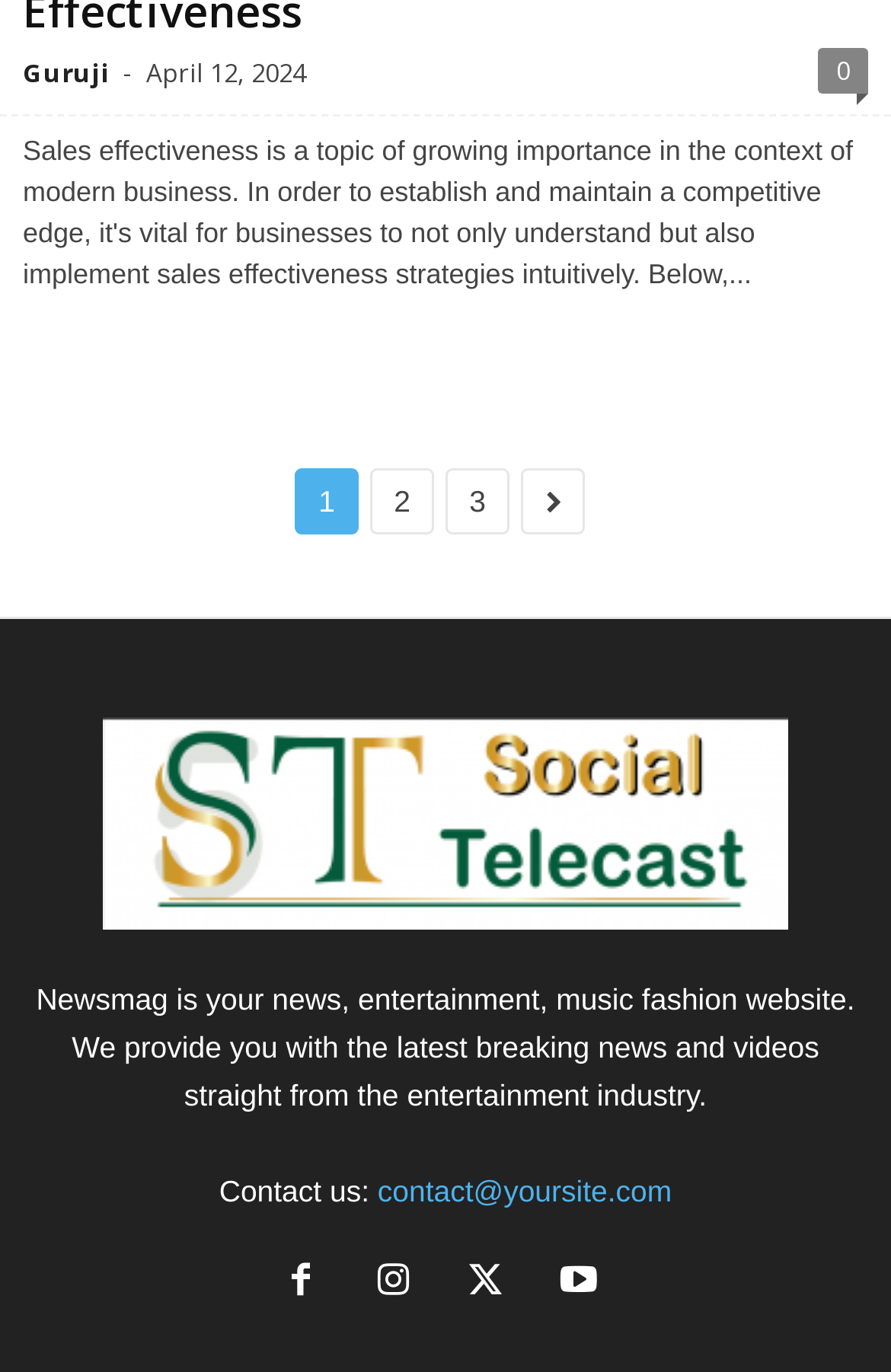Identify the bounding box coordinates for the region of the element that should be clicked to carry out the instruction: "Visit the homepage". The bounding box coordinates should be four float numbers between 0 and 1, i.e., [left, top, right, bottom].

None